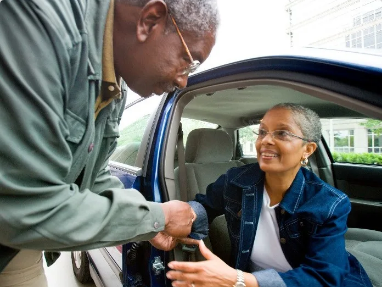Please provide a comprehensive response to the question below by analyzing the image: 
What is the woman's expression?

As the woman interacts with the man, her facial expression is one of gratitude and engagement, characterized by a warm and gentle smile, which conveys a sense of appreciation and comfort.